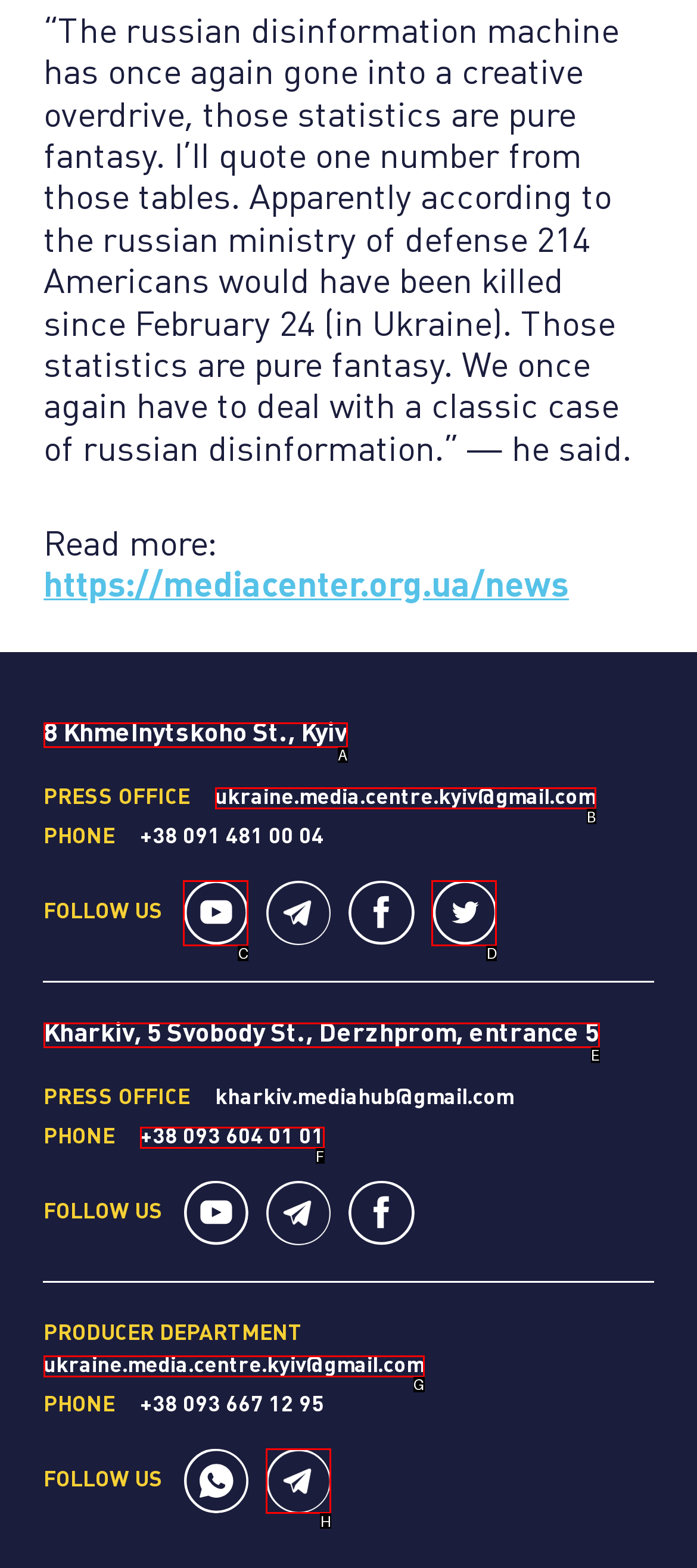With the provided description: 8 Khmelnytskoho St., Kyiv, select the most suitable HTML element. Respond with the letter of the selected option.

A